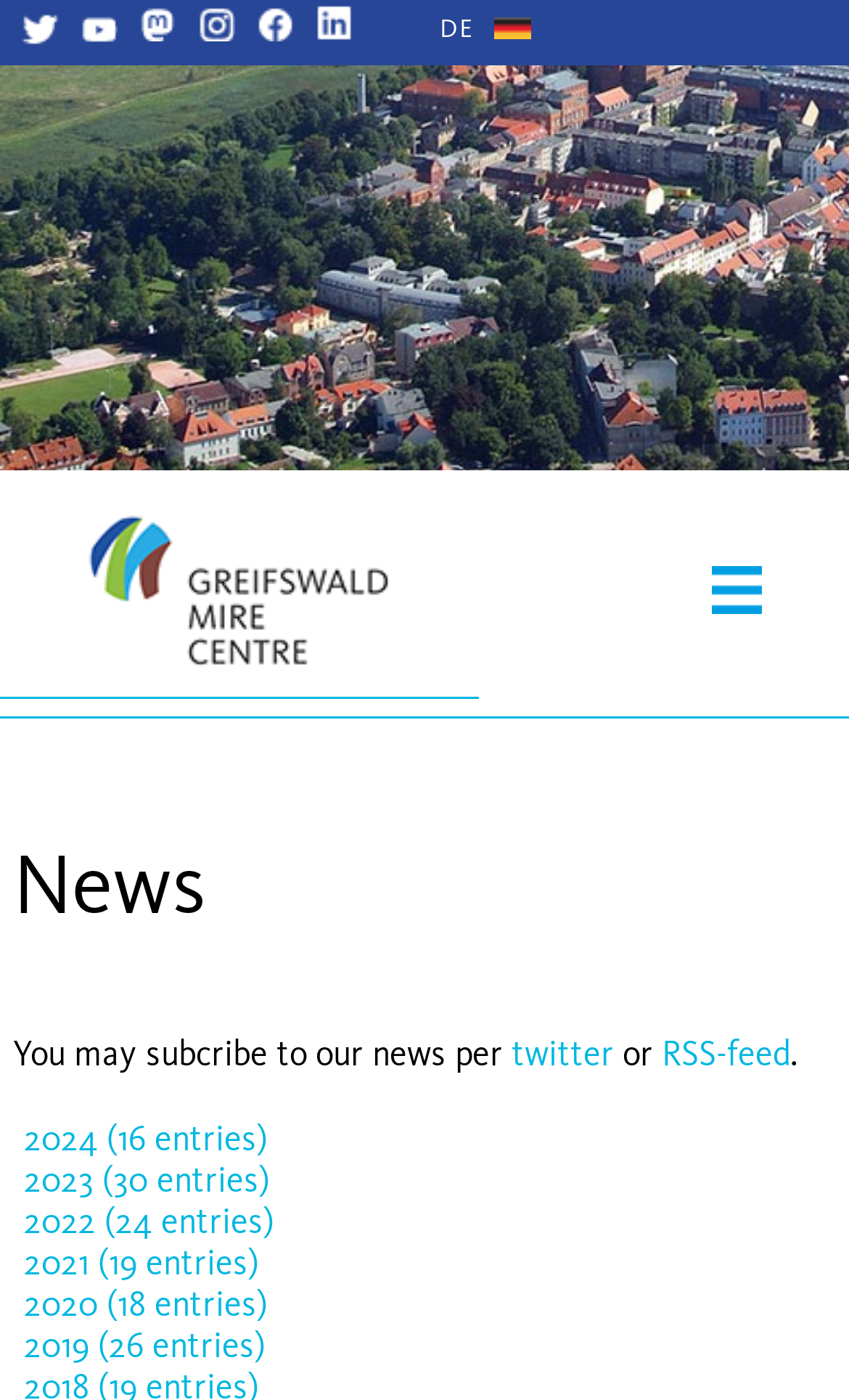Identify the bounding box coordinates of the specific part of the webpage to click to complete this instruction: "Follow GMC on Twitter".

[0.026, 0.011, 0.069, 0.04]